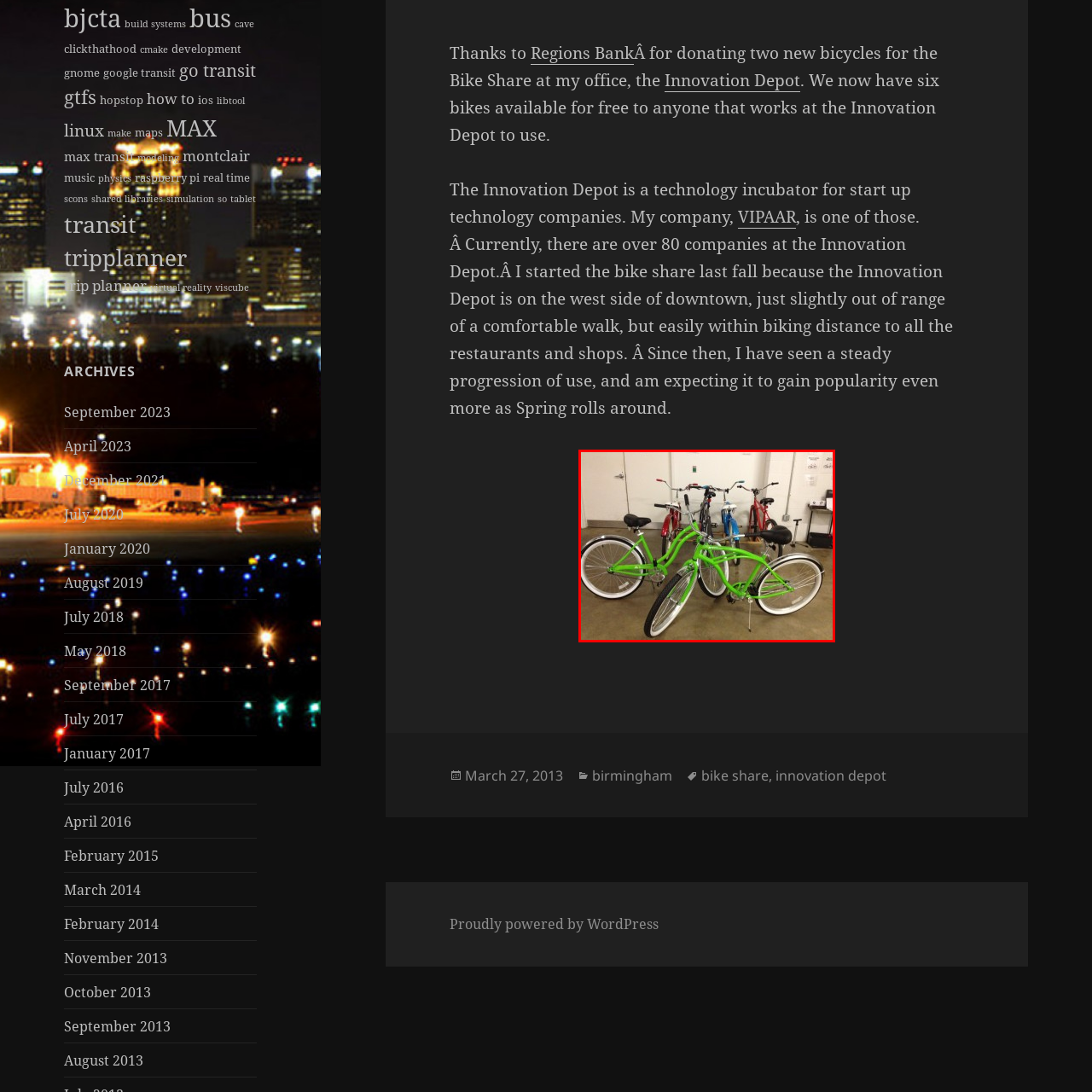What is the floor material in the scene?
Observe the image enclosed by the red boundary and respond with a one-word or short-phrase answer.

Polished concrete